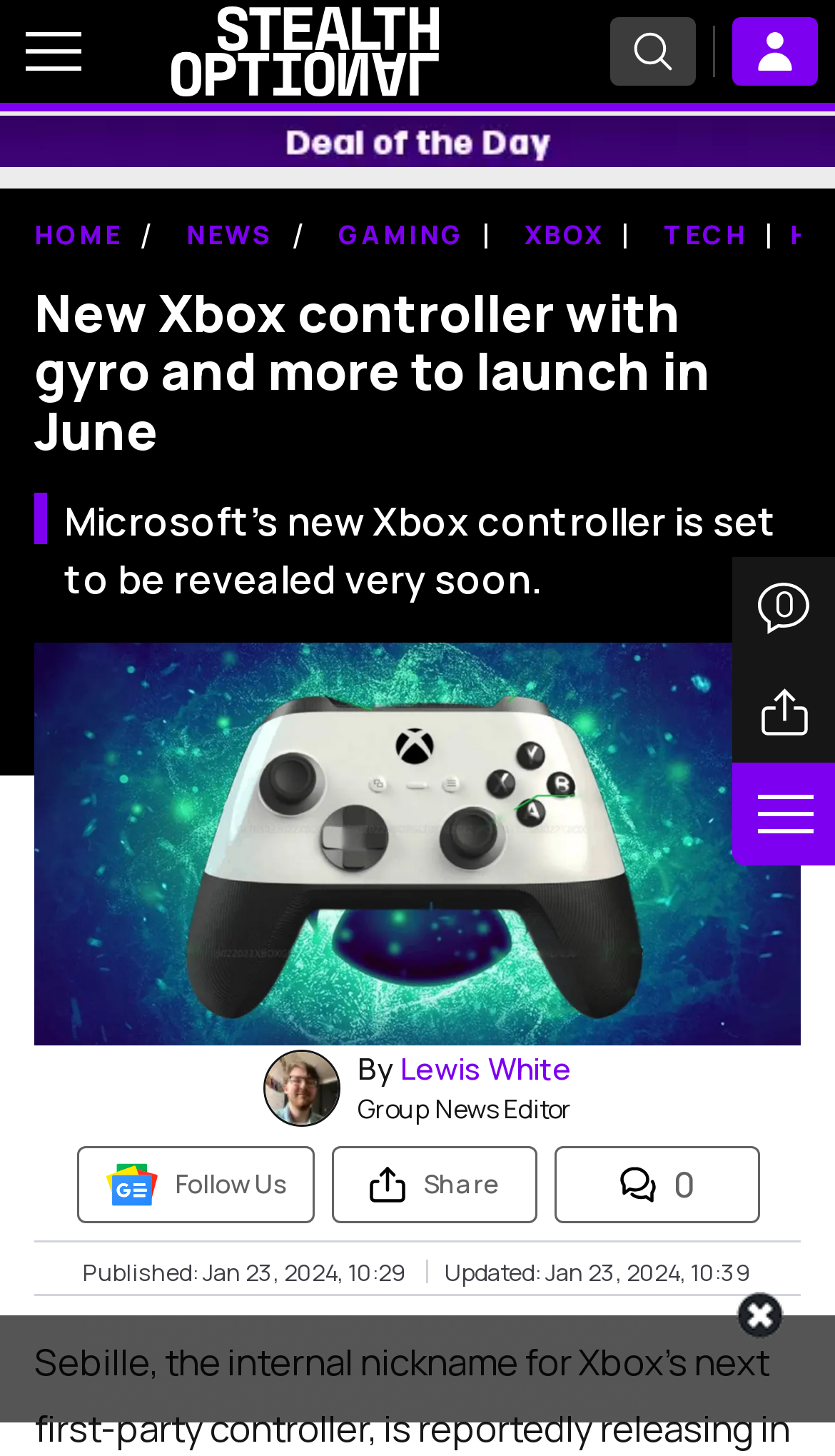Identify and provide the title of the webpage.

New Xbox controller with gyro and more to launch in June